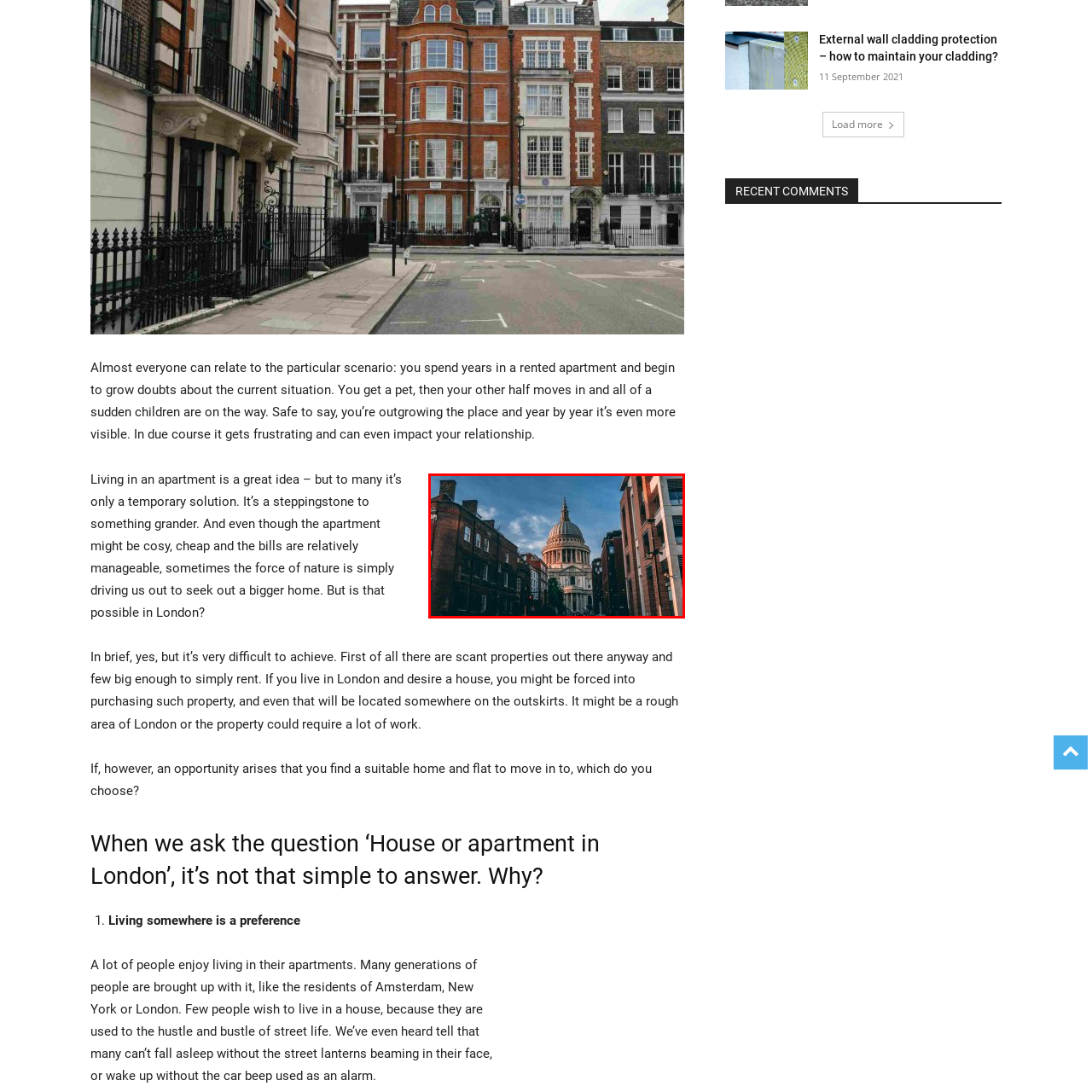What type of architecture surrounds the cathedral? Check the image surrounded by the red bounding box and reply with a single word or a short phrase.

Historical and modern